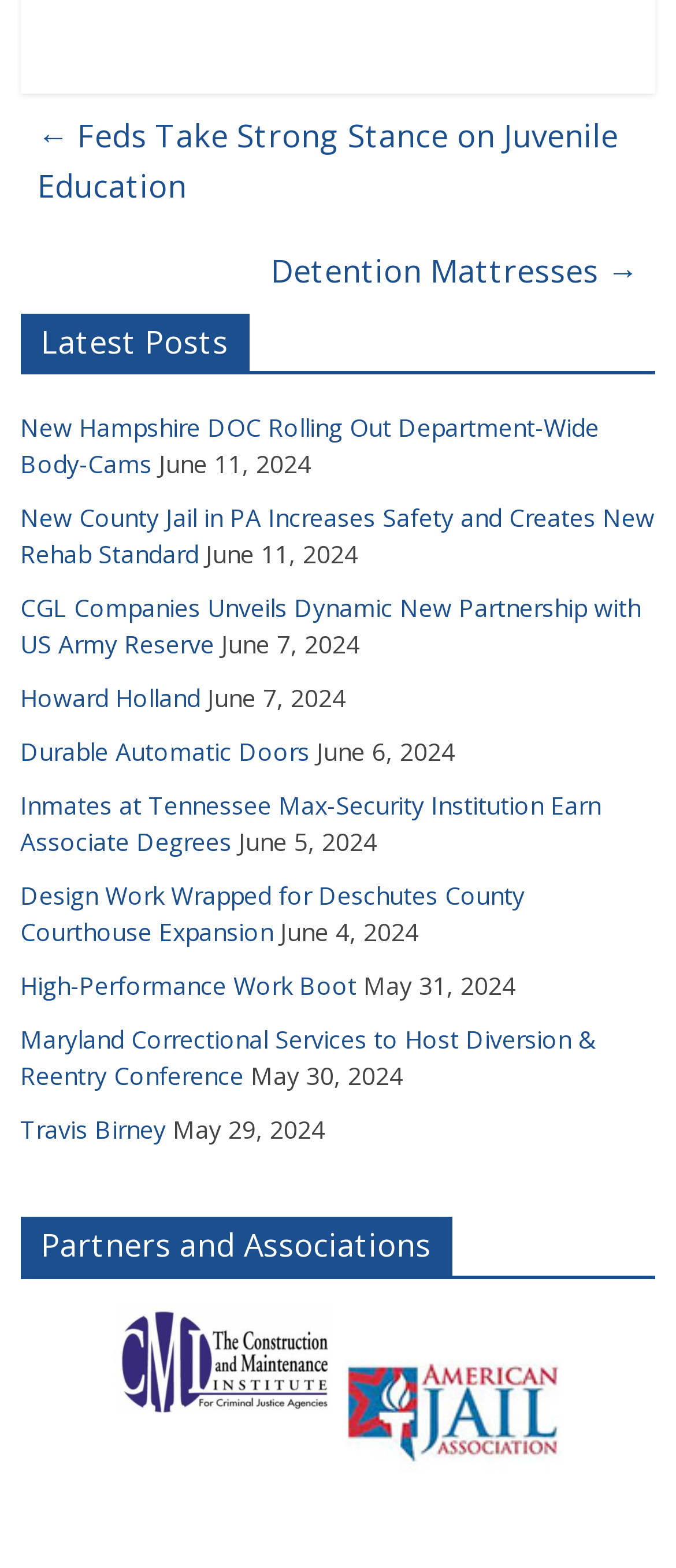Please locate the bounding box coordinates of the element that should be clicked to complete the given instruction: "Read the latest post about New Hampshire DOC Rolling Out Department-Wide Body-Cams".

[0.03, 0.262, 0.886, 0.307]